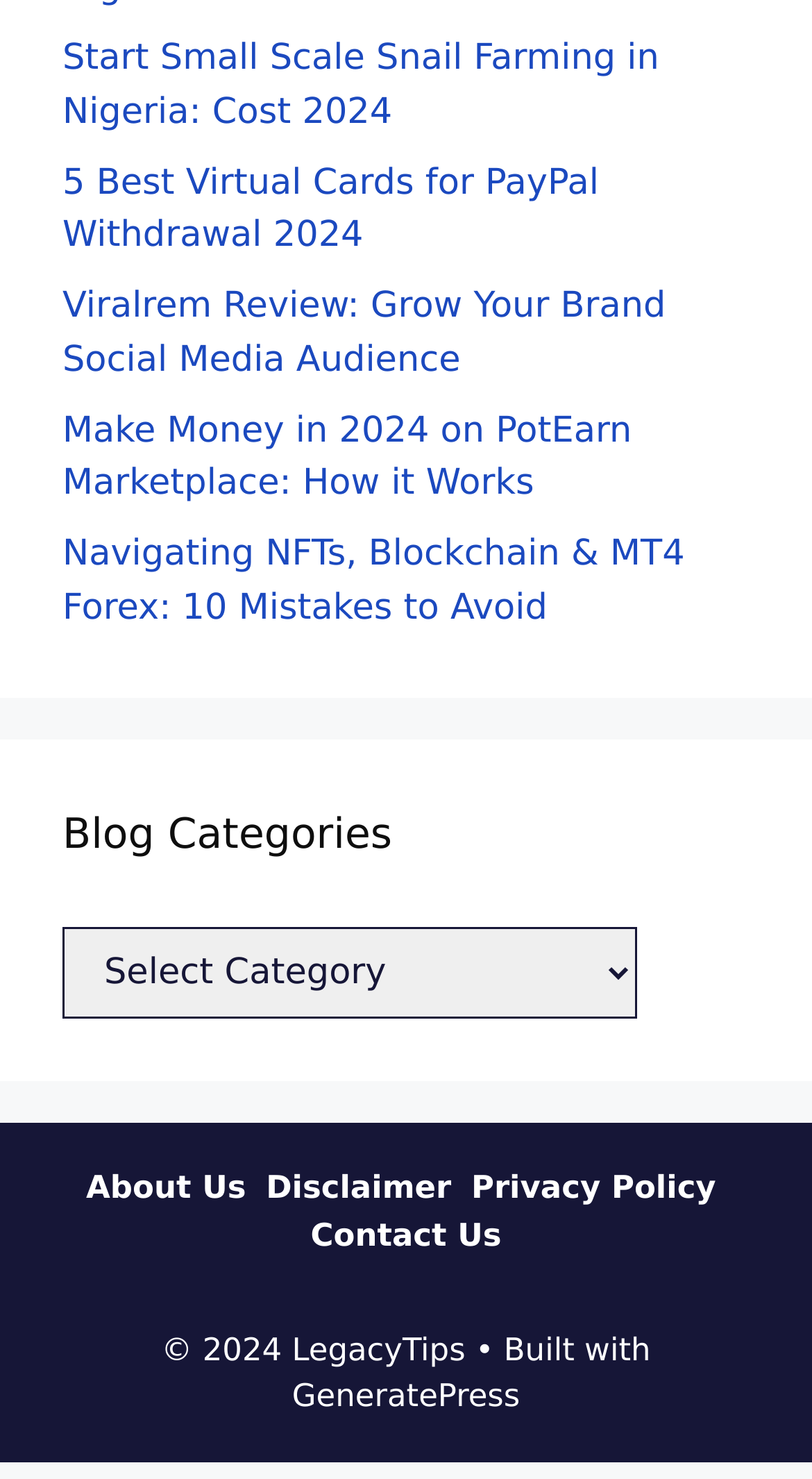Determine the bounding box coordinates of the clickable element to achieve the following action: 'Select a category from the 'Blog Categories' dropdown'. Provide the coordinates as four float values between 0 and 1, formatted as [left, top, right, bottom].

[0.077, 0.627, 0.785, 0.689]